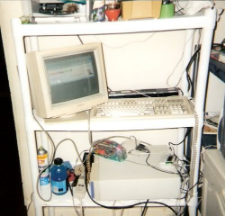Provide a one-word or one-phrase answer to the question:
What is the purpose of the computer for its owner?

IT path